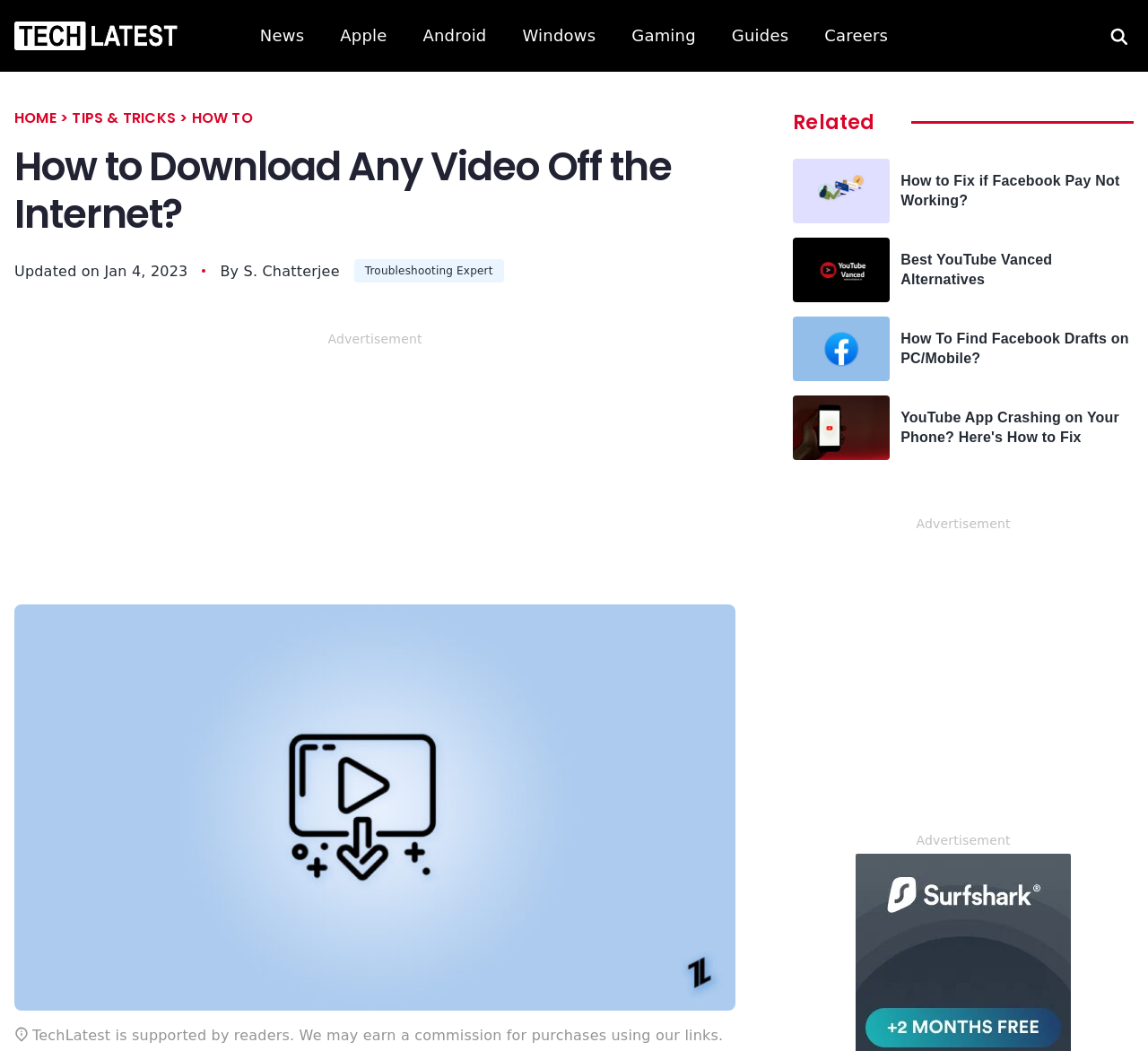Deliver a detailed narrative of the webpage's visual and textual elements.

The webpage is about downloading videos from the internet, with a focus on providing guides and tutorials. At the top left corner, there is a logo of "TechLatest" with a link to the homepage. Next to it, there are several links to different categories, including "News", "Apple", "Android", "Windows", "Gaming", "Guides", and "Careers". On the top right corner, there is a search bar with a placeholder text "Search for:".

Below the top navigation bar, there is a header section with a breadcrumb navigation showing the current page's location. The main heading of the page is "How to Download Any Video Off the Internet?" in a large font size. Below the heading, there is a text indicating the article was updated on January 4, 2023, followed by the author's name and a link to their profile.

To the right of the author's information, there is a small image. Below the header section, there is a large image related to downloading videos. Above the image, there is a text "Advertisement".

The main content of the page is not explicitly described in the accessibility tree, but it is likely to be a tutorial or guide on how to download videos from the internet.

On the right side of the page, there is a section labeled "Related" with several links to other articles, including "How to Fix if Facebook Pay Not Working?", "Best YouTube Vanced Alternatives", "How To Find Facebook Drafts on PC/Mobile?", and "YouTube App Crashing on Your Phone? Here's How to Fix". Each link has a corresponding image next to it.

At the bottom of the page, there is a text stating that "TechLatest is supported by readers" and that they may earn a commission for purchases using their links. There is also another "Advertisement" section with a larger image.